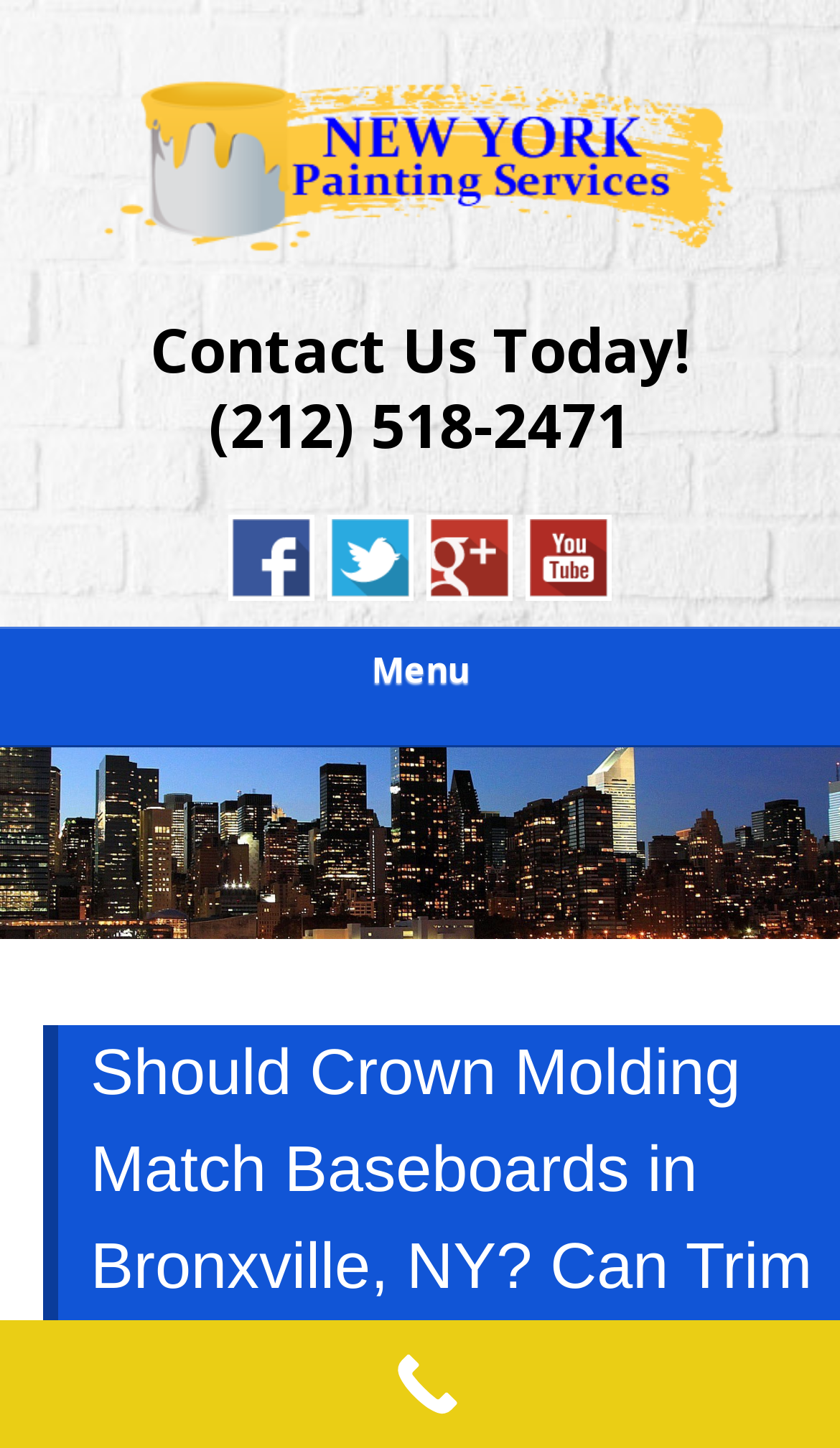Illustrate the webpage thoroughly, mentioning all important details.

This webpage appears to be a service provider's website, specifically a painting service company. At the top, there is a large heading that reads "NEW YORK PAINTING SERVICES | RESIDENTIAL & COMMERCIAL PAINTERS | NEW YORK, BROOKLYN, YONKERS, TARRYTOWN, NY", which is also a clickable link. Below this heading, there is a smaller text "Quality Painting Services". 

On the top-right corner, there is a section with a "Contact Us Today!" button, accompanied by a phone number "(212) 518-2471" and social media links to Facebook, Twitter, Google +, and Youtube, each represented by an icon. 

On the left side, there is a menu section with a heading "Menu", but the menu items are not explicitly listed. At the bottom of the page, there is a "Call Now Button" image. 

The webpage seems to be discussing molding and its potential to add character to a home, as hinted by the meta description. However, this topic is not explicitly mentioned on the webpage itself.